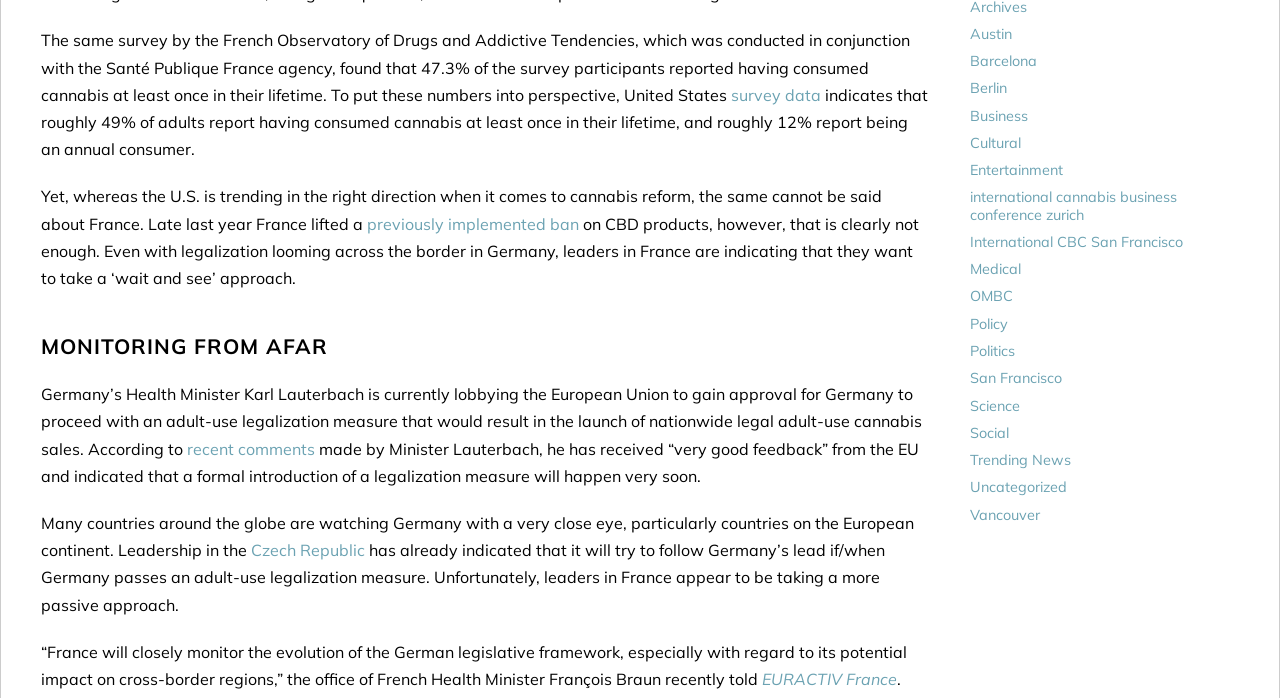Provide a one-word or one-phrase answer to the question:
What is the purpose of Germany's Health Minister Karl Lauterbach's lobbying?

Legalization of cannabis